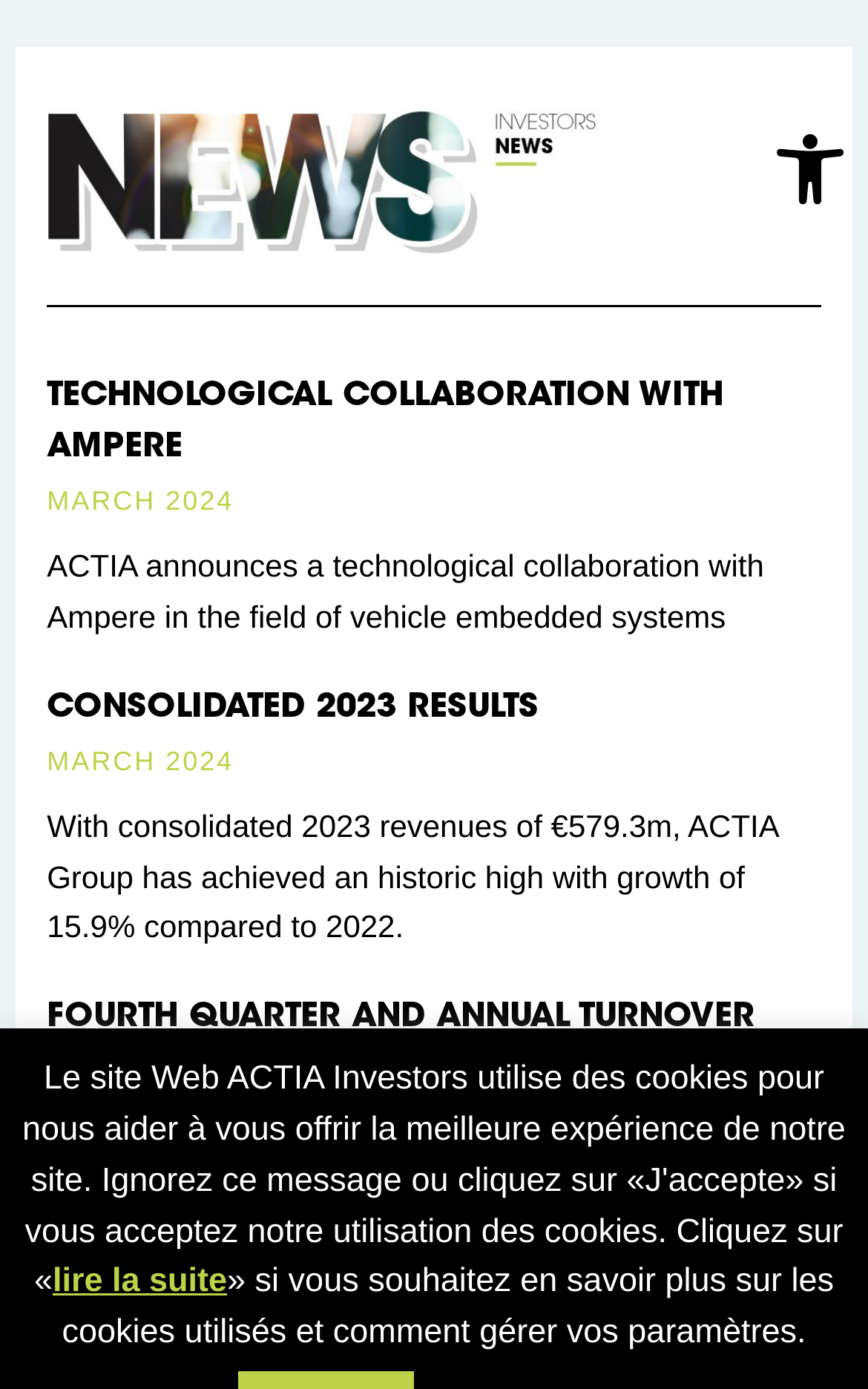Respond to the question below with a single word or phrase:
What is the title of the first news article?

TECHNOLOGICAL COLLABORATION WITH AMPERE